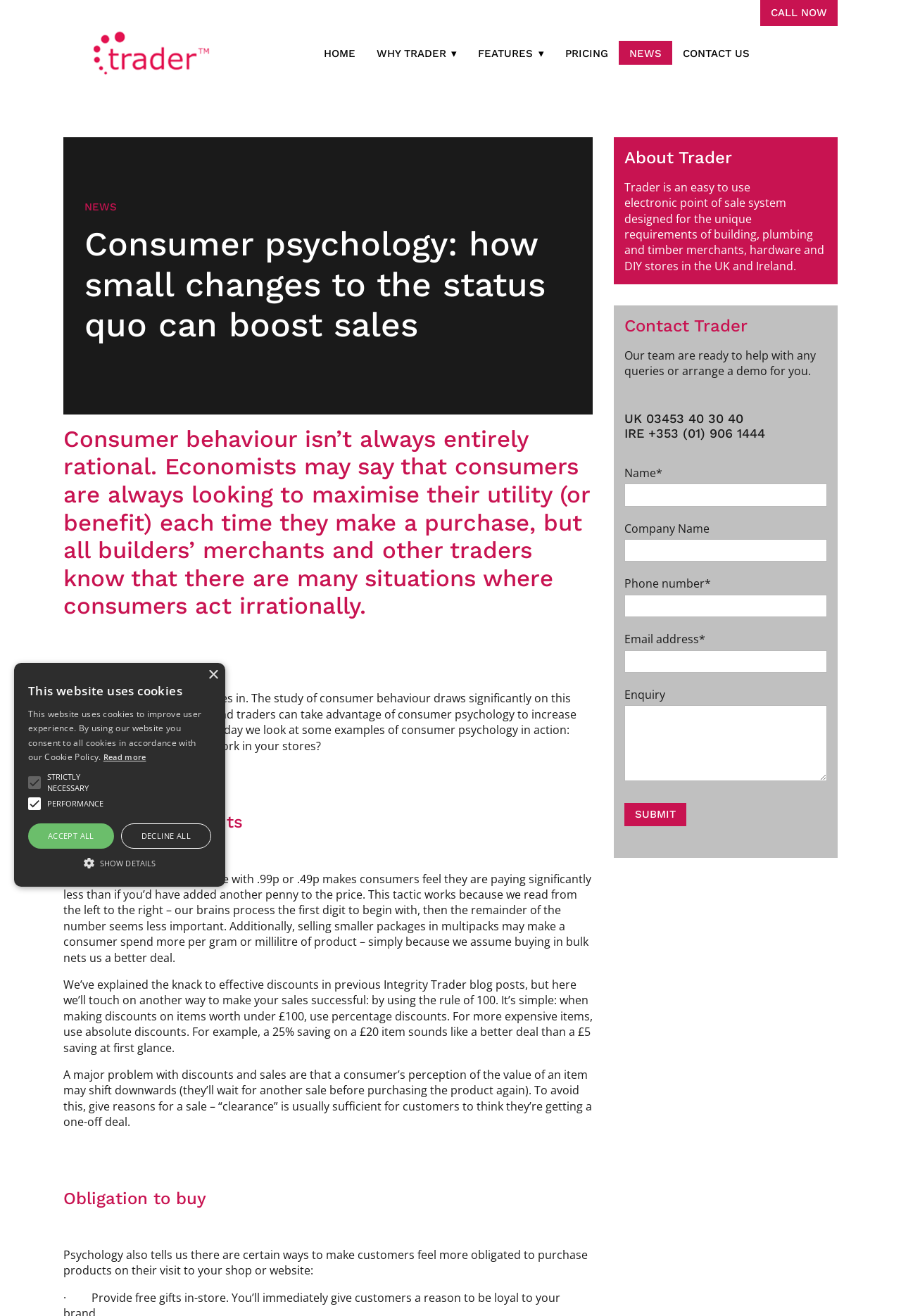What is the reason for giving reasons for a sale?
Using the details shown in the screenshot, provide a comprehensive answer to the question.

I found the answer by reading the section 'Pricing and discounts' which explains that giving reasons for a sale, such as 'clearance', helps to avoid shifting the consumer's perception of the value of an item downwards, making them wait for another sale before purchasing the product again.